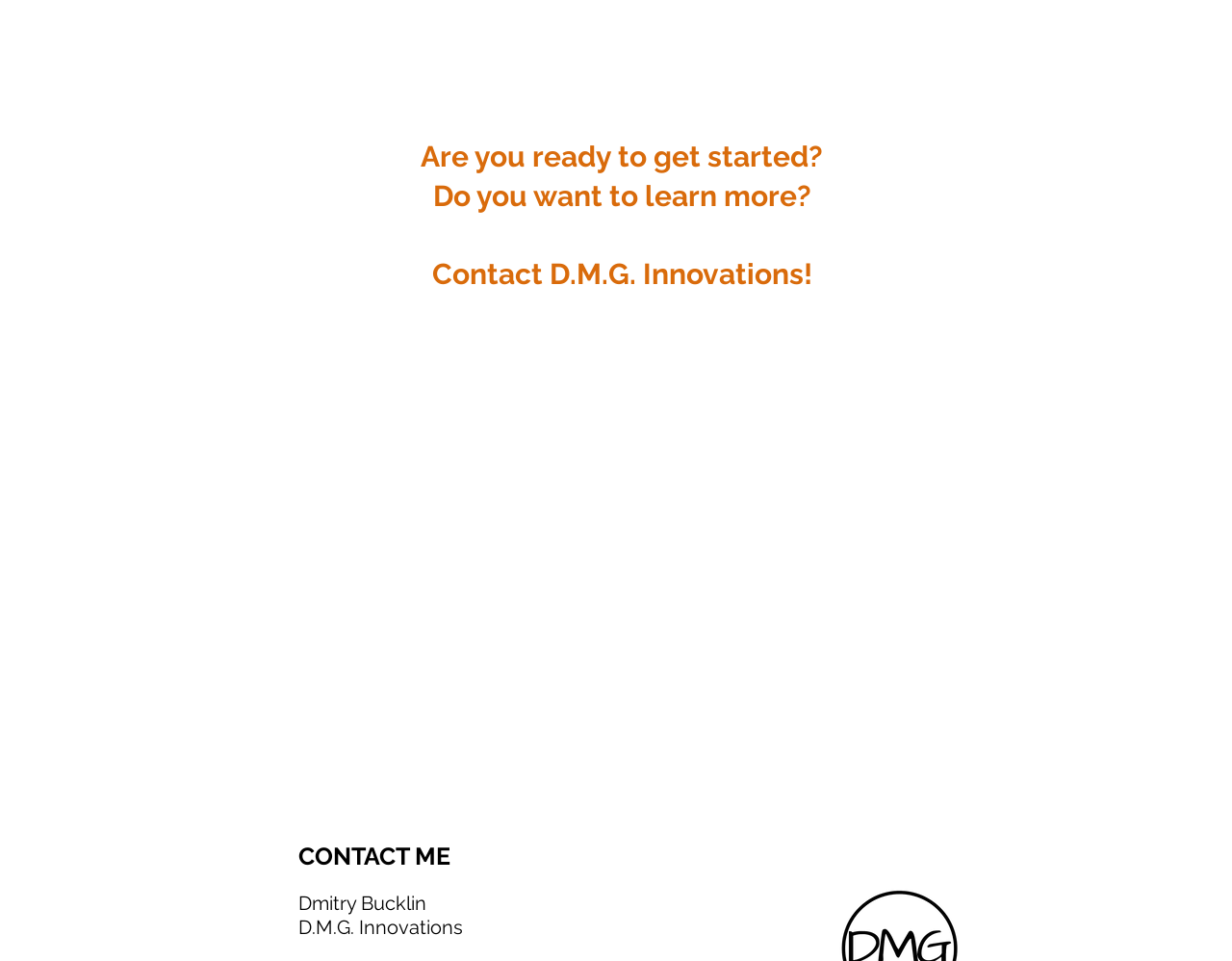Extract the main title from the webpage.

Are you ready to get started?
Do you want to learn more?

Contact D.M.G. Innovations!